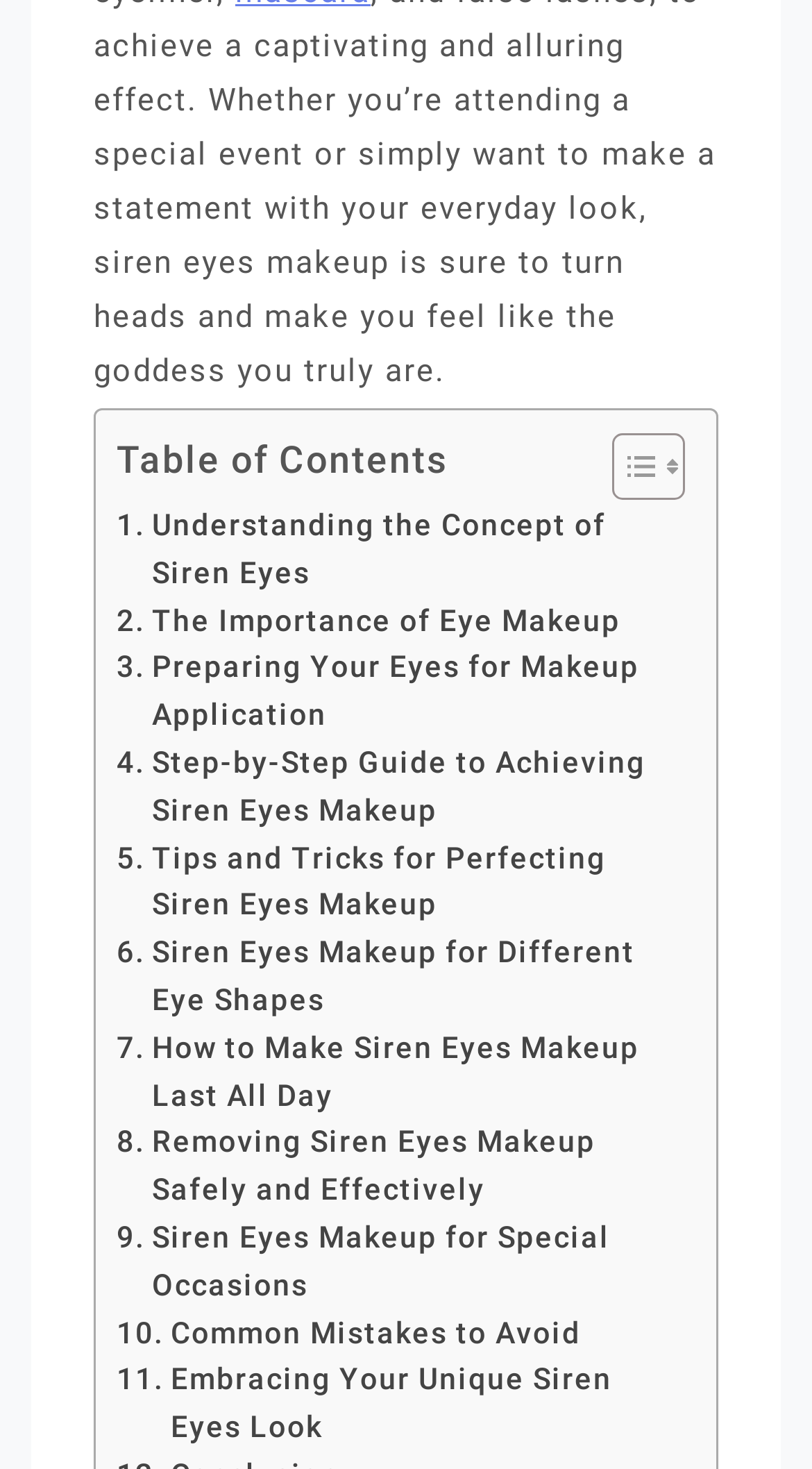Please determine the bounding box coordinates of the element's region to click in order to carry out the following instruction: "Read about Understanding the Concept of Siren Eyes". The coordinates should be four float numbers between 0 and 1, i.e., [left, top, right, bottom].

[0.144, 0.342, 0.831, 0.406]